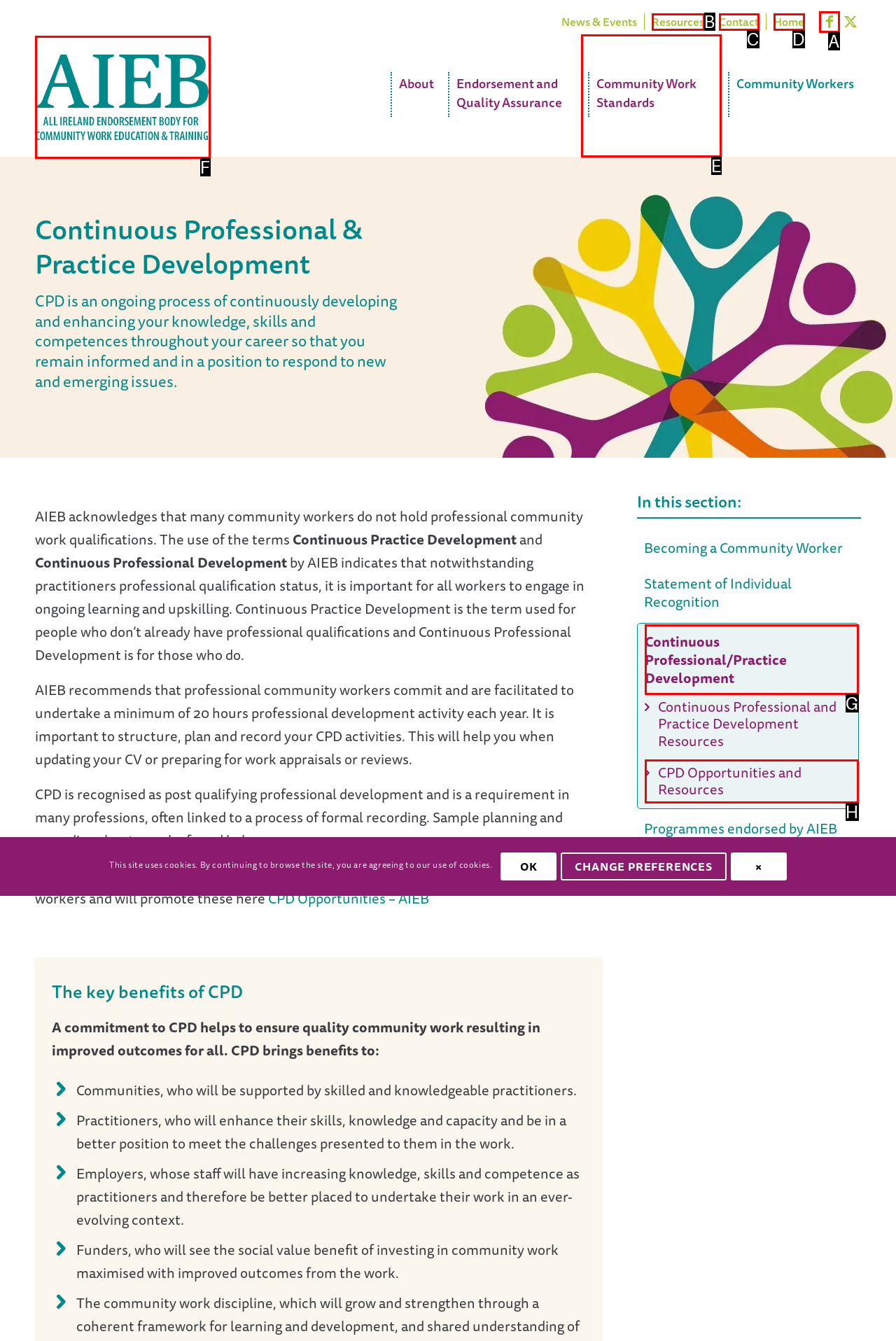Find the HTML element that matches the description: Community Work Standards
Respond with the corresponding letter from the choices provided.

E